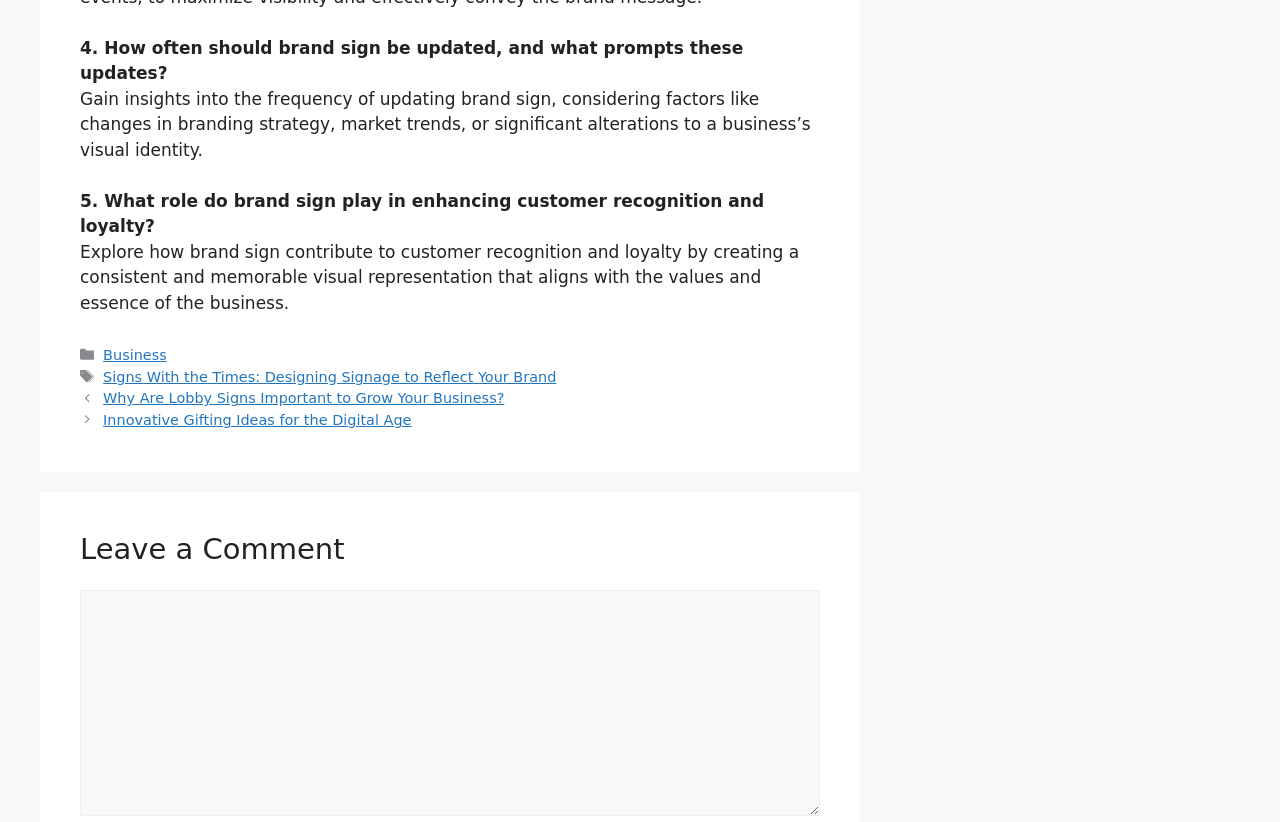Please provide a brief answer to the question using only one word or phrase: 
How many links are in the 'Posts' navigation section?

2